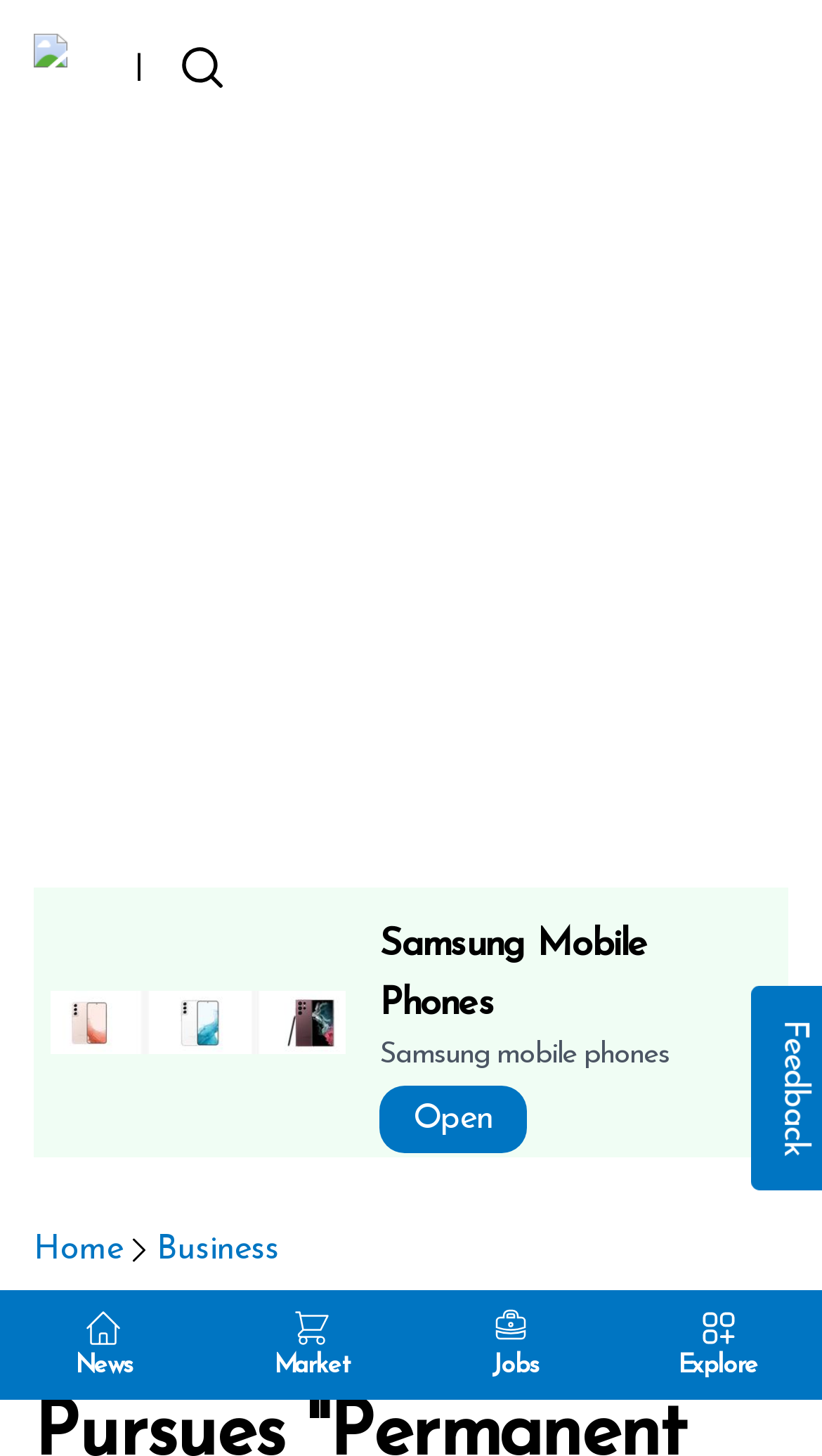Pinpoint the bounding box coordinates of the clickable element to carry out the following instruction: "explore business."

[0.191, 0.841, 0.339, 0.876]